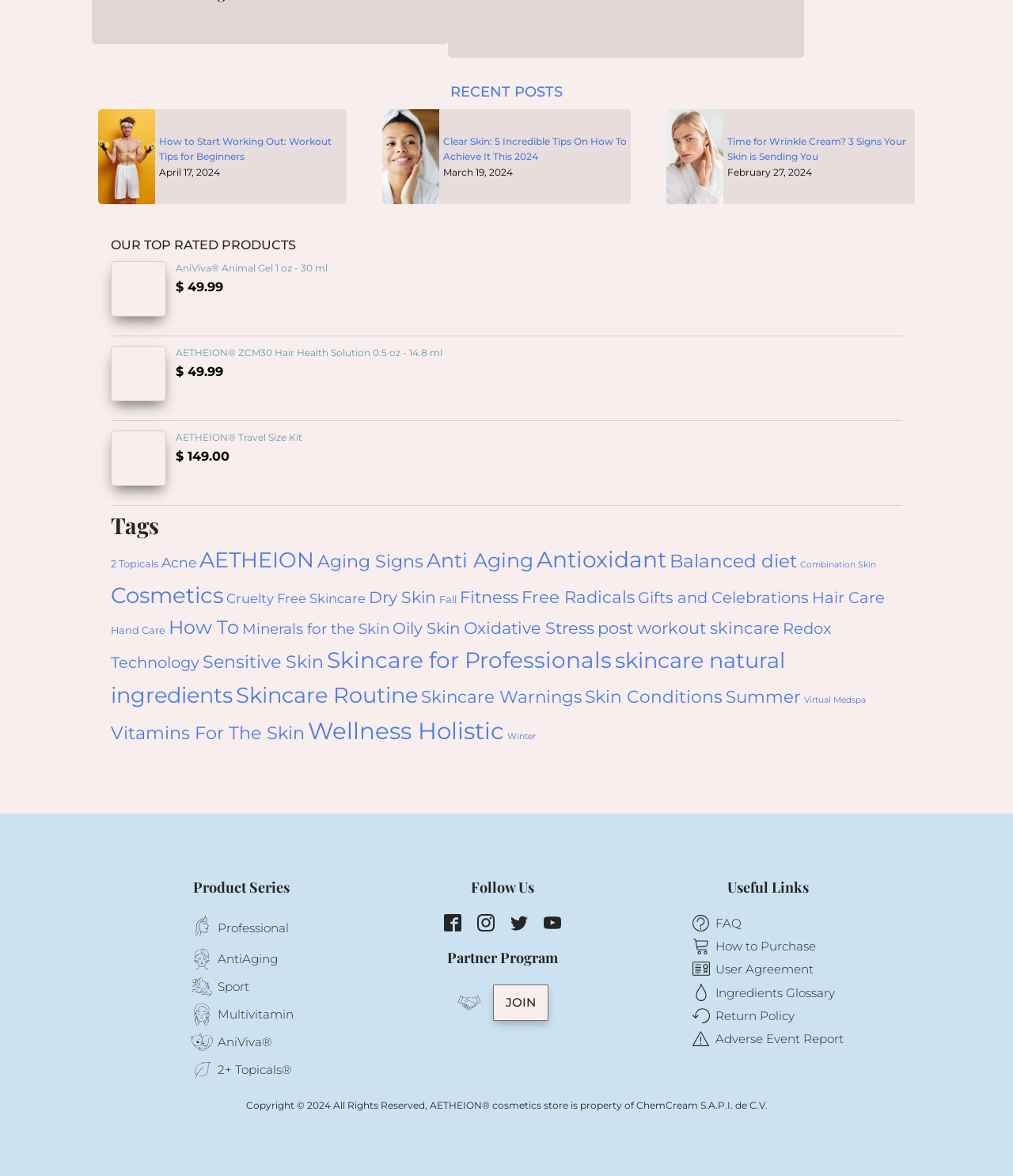Determine the bounding box coordinates of the element's region needed to click to follow the instruction: "Explore 'Skincare Routine'". Provide these coordinates as four float numbers between 0 and 1, formatted as [left, top, right, bottom].

[0.233, 0.58, 0.412, 0.602]